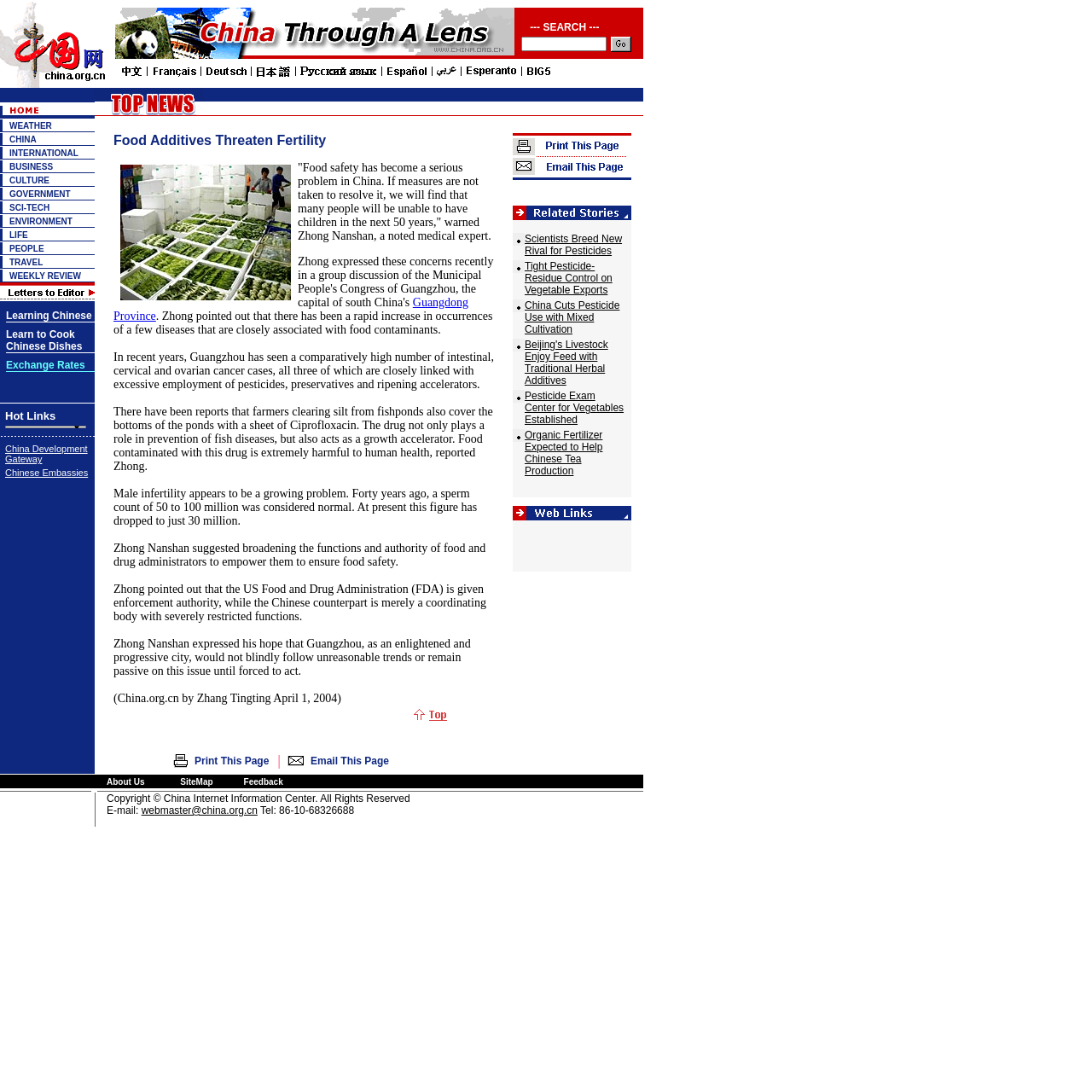What is the text on the button in the search bar?
Please give a detailed and elaborate answer to the question based on the image.

I found a button element with a bounding box coordinate [0.56, 0.033, 0.578, 0.047] which is located within a search bar. However, there is no text description associated with this button element.